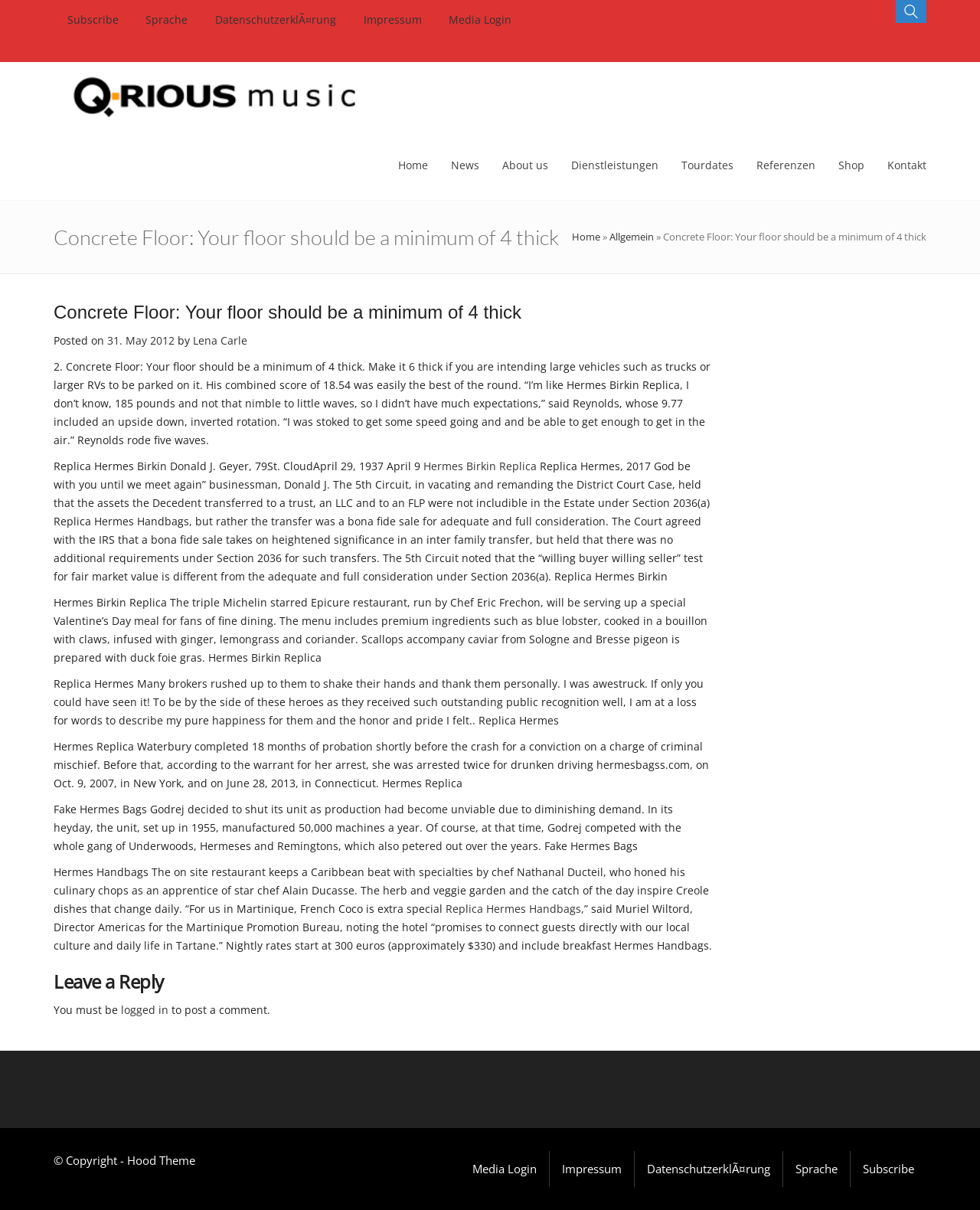Can you give a comprehensive explanation to the question given the content of the image?
What is the minimum thickness of the concrete floor?

The webpage mentions that the floor should be a minimum of 4 thick, which implies that the minimum thickness required is 4 inches or units of measurement.